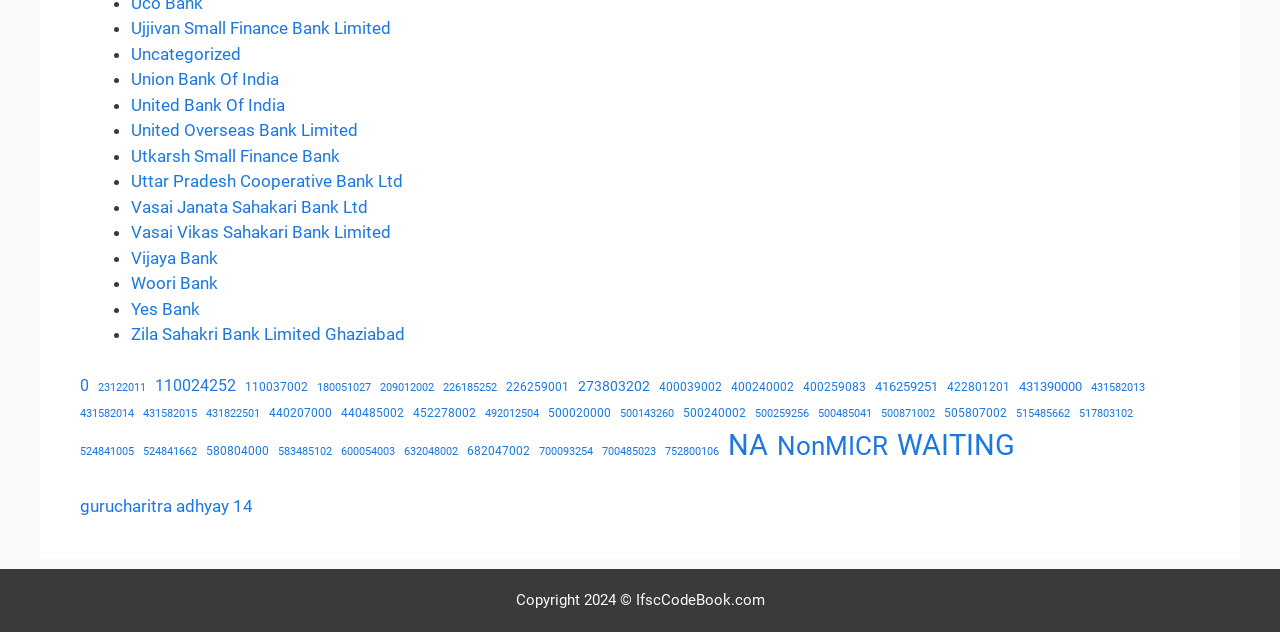Use a single word or phrase to answer the following:
What is the name of the first bank listed?

Ujjivan Small Finance Bank Limited